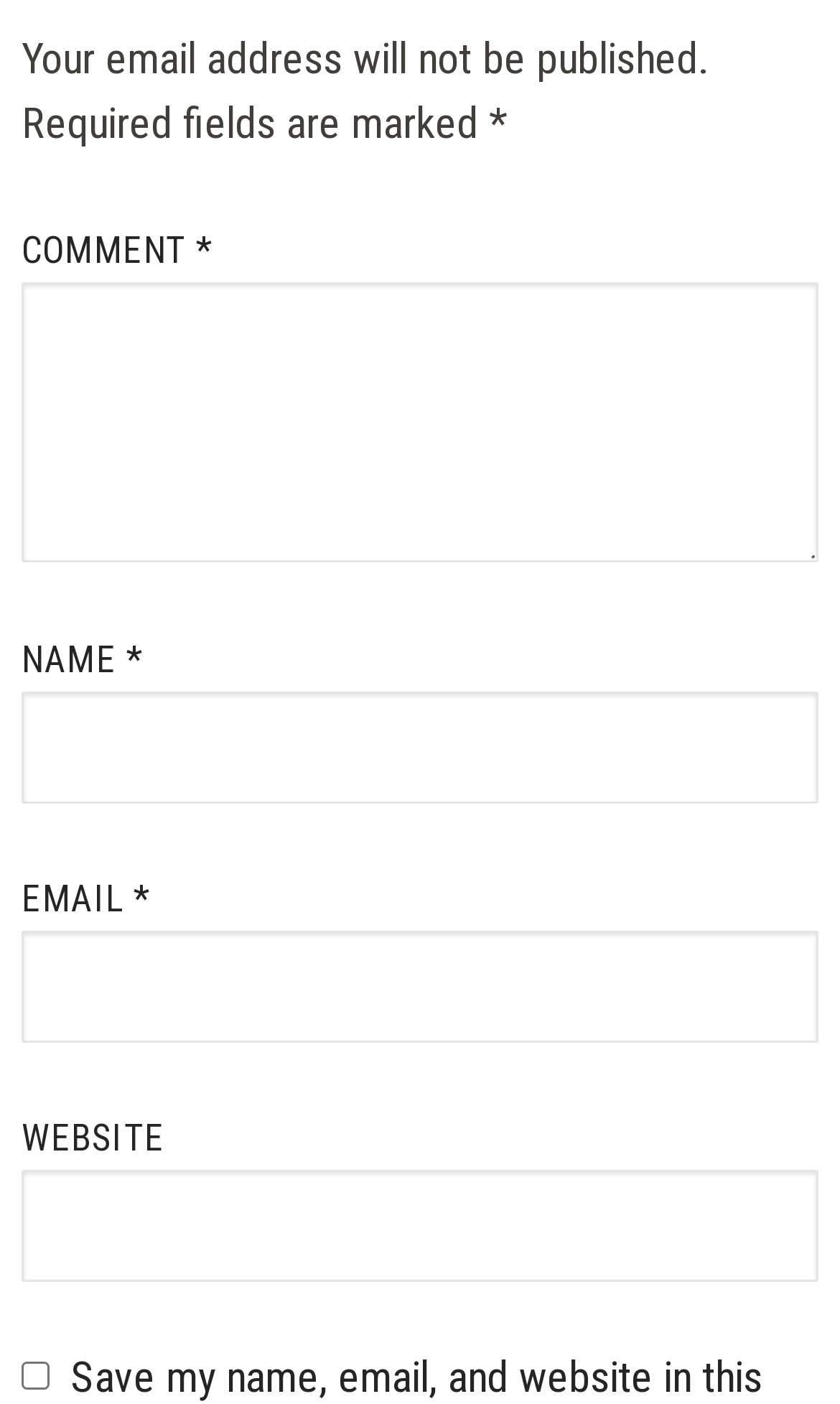What is the label of the first text box?
Answer the question in as much detail as possible.

The first text box has a label 'COMMENT *' which indicates that it is a required field for comments.